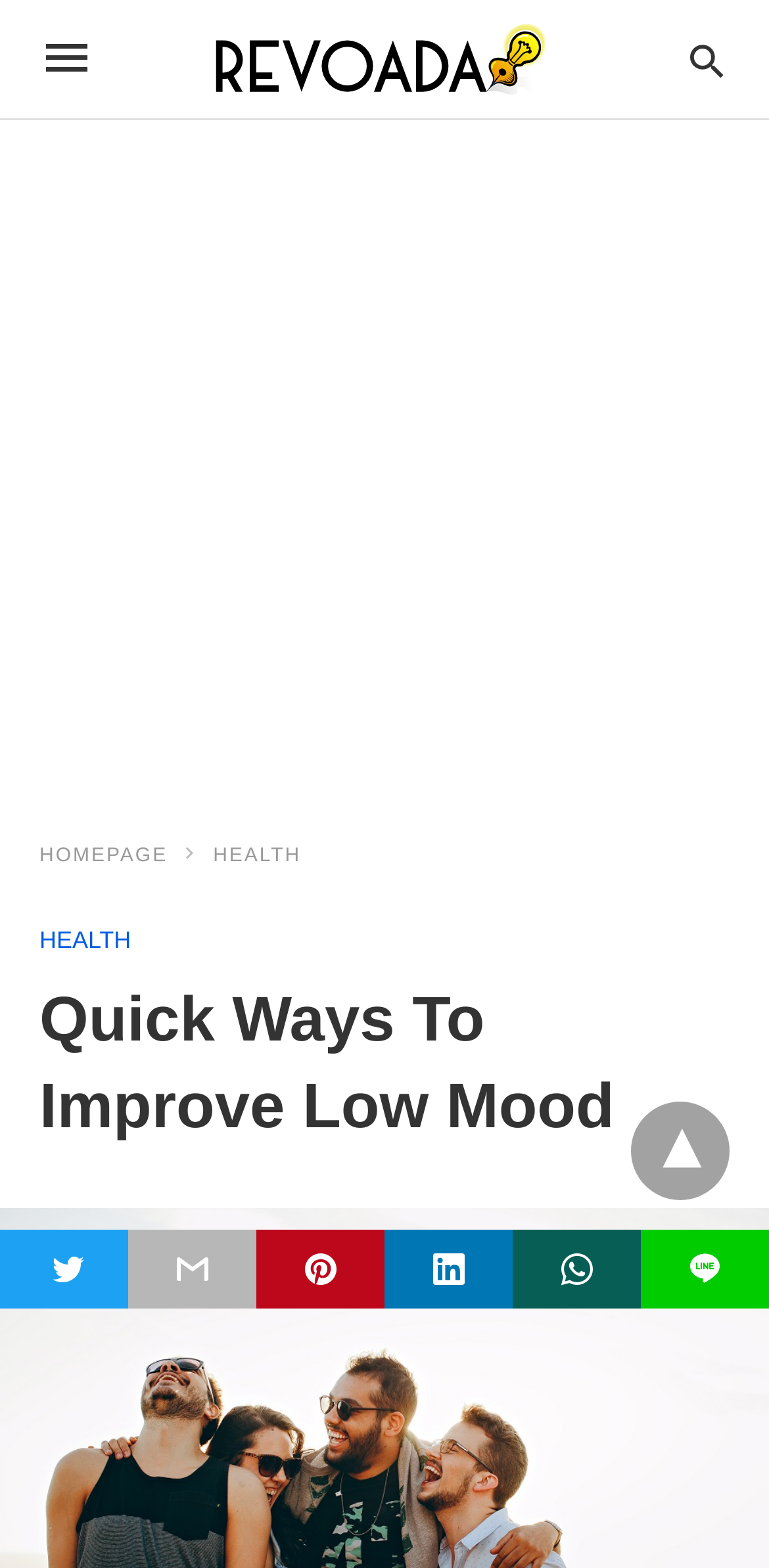How many navigation links are there?
Use the image to give a comprehensive and detailed response to the question.

There are 3 navigation links located at the top of the webpage, which are 'HOMEPAGE', 'HEALTH', and another 'HEALTH' link, with bounding box coordinates of [0.051, 0.539, 0.264, 0.553], [0.277, 0.539, 0.392, 0.553], and [0.051, 0.591, 0.17, 0.608] respectively.